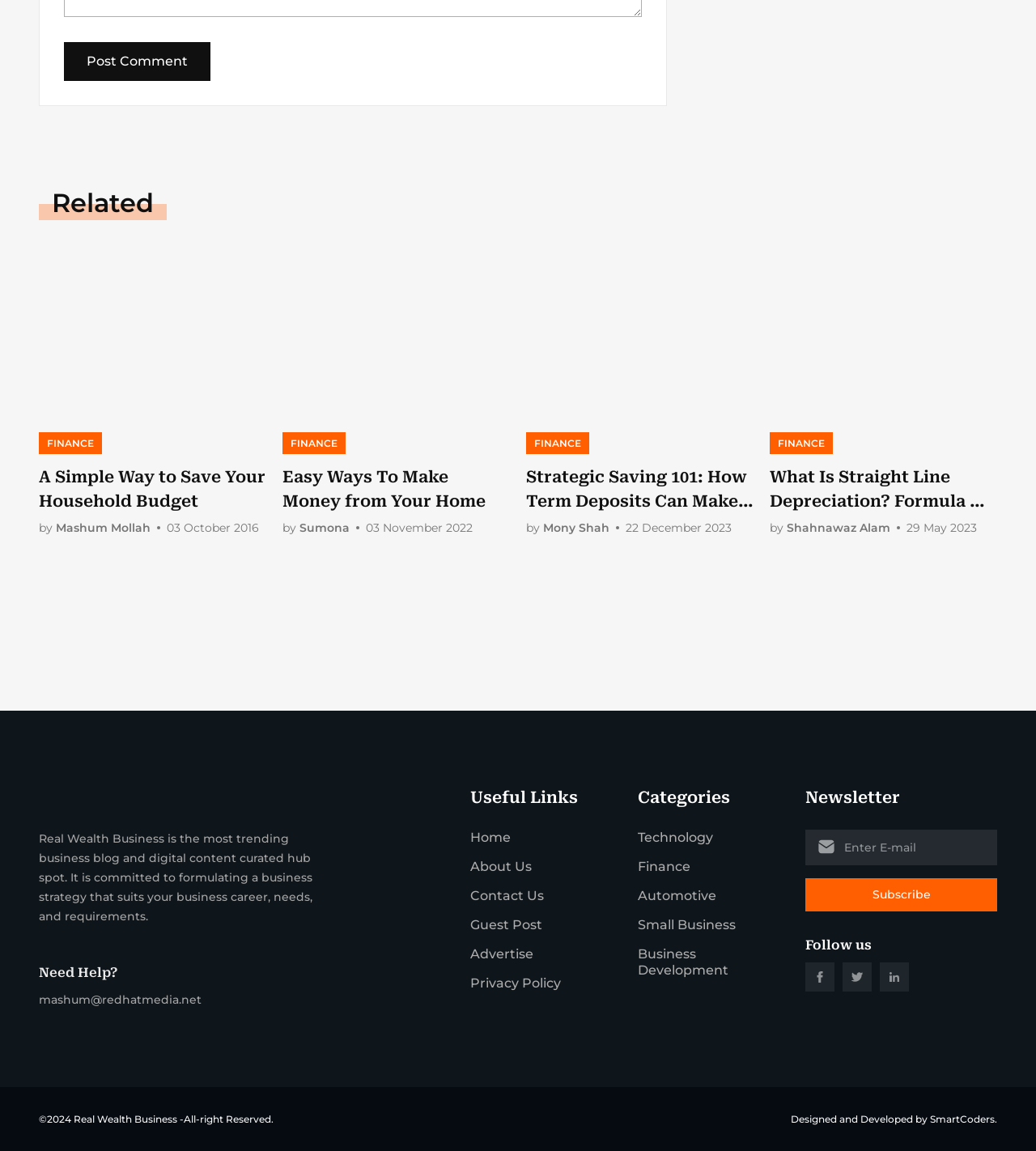Determine the bounding box coordinates for the UI element matching this description: "Home".

[0.454, 0.721, 0.493, 0.735]